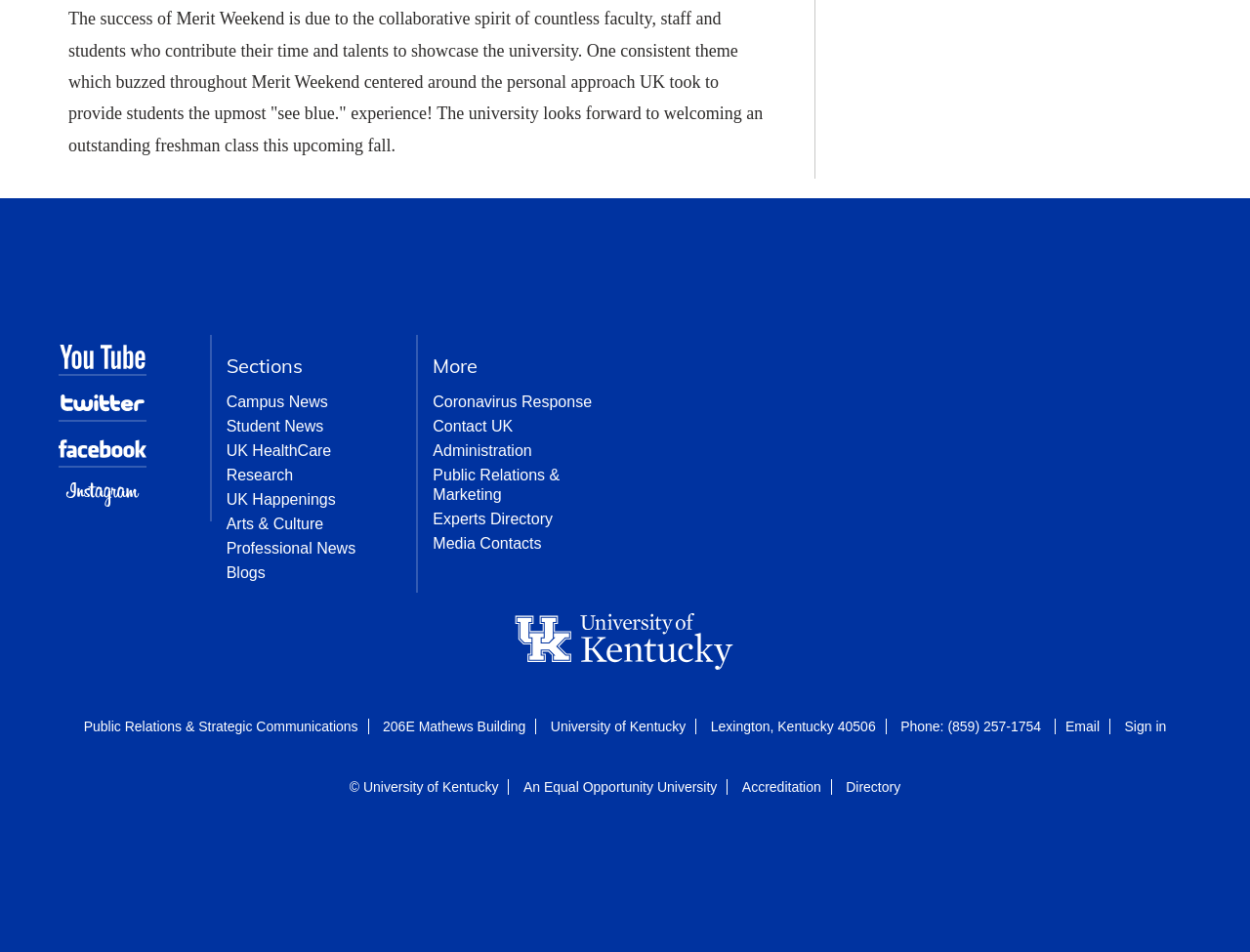Please provide the bounding box coordinate of the region that matches the element description: Dr. Christine Broeder. Coordinates should be in the format (top-left x, top-left y, bottom-right x, bottom-right y) and all values should be between 0 and 1.

None